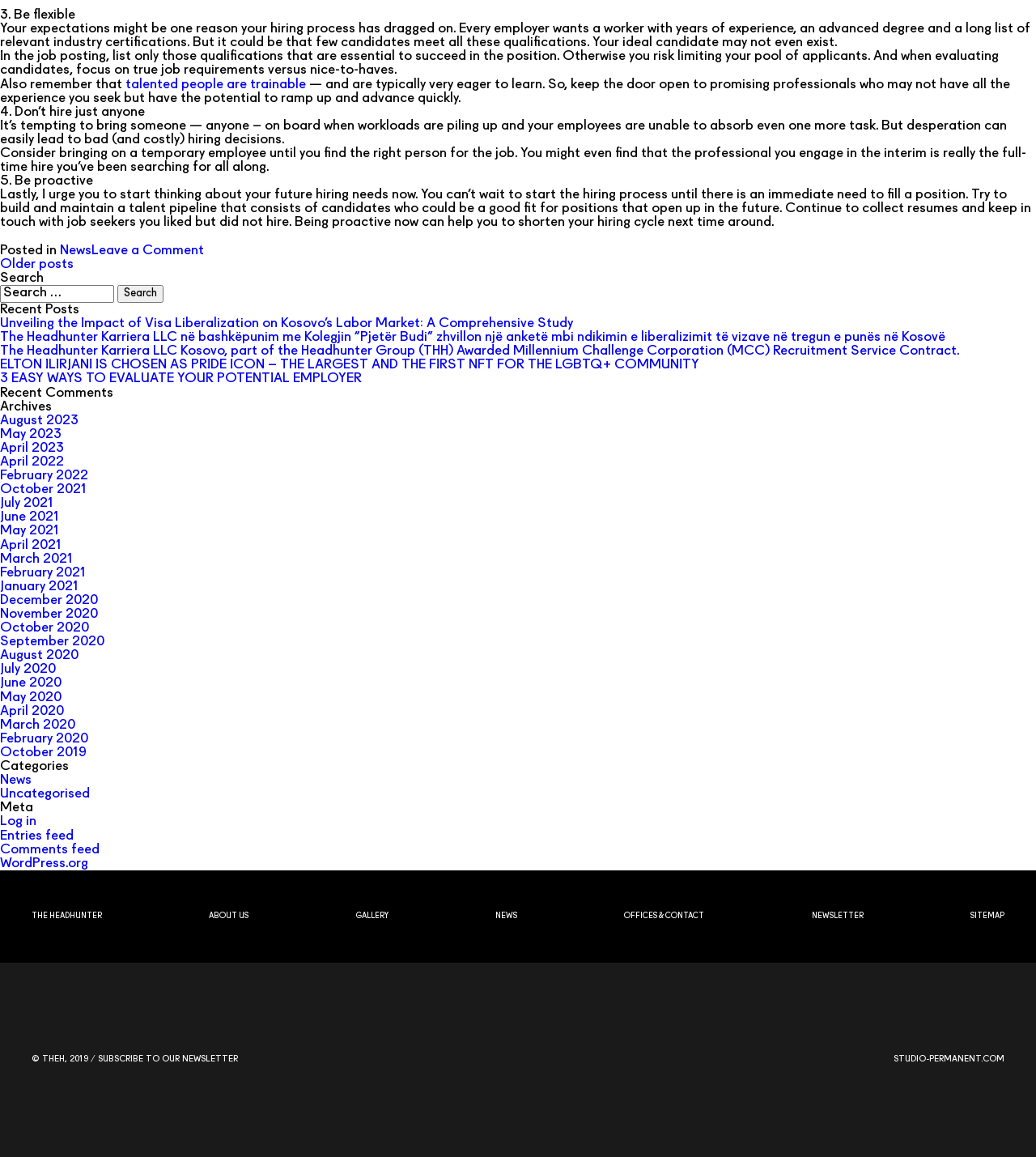What is the purpose of building a talent pipeline?
Based on the image content, provide your answer in one word or a short phrase.

To shorten the hiring cycle